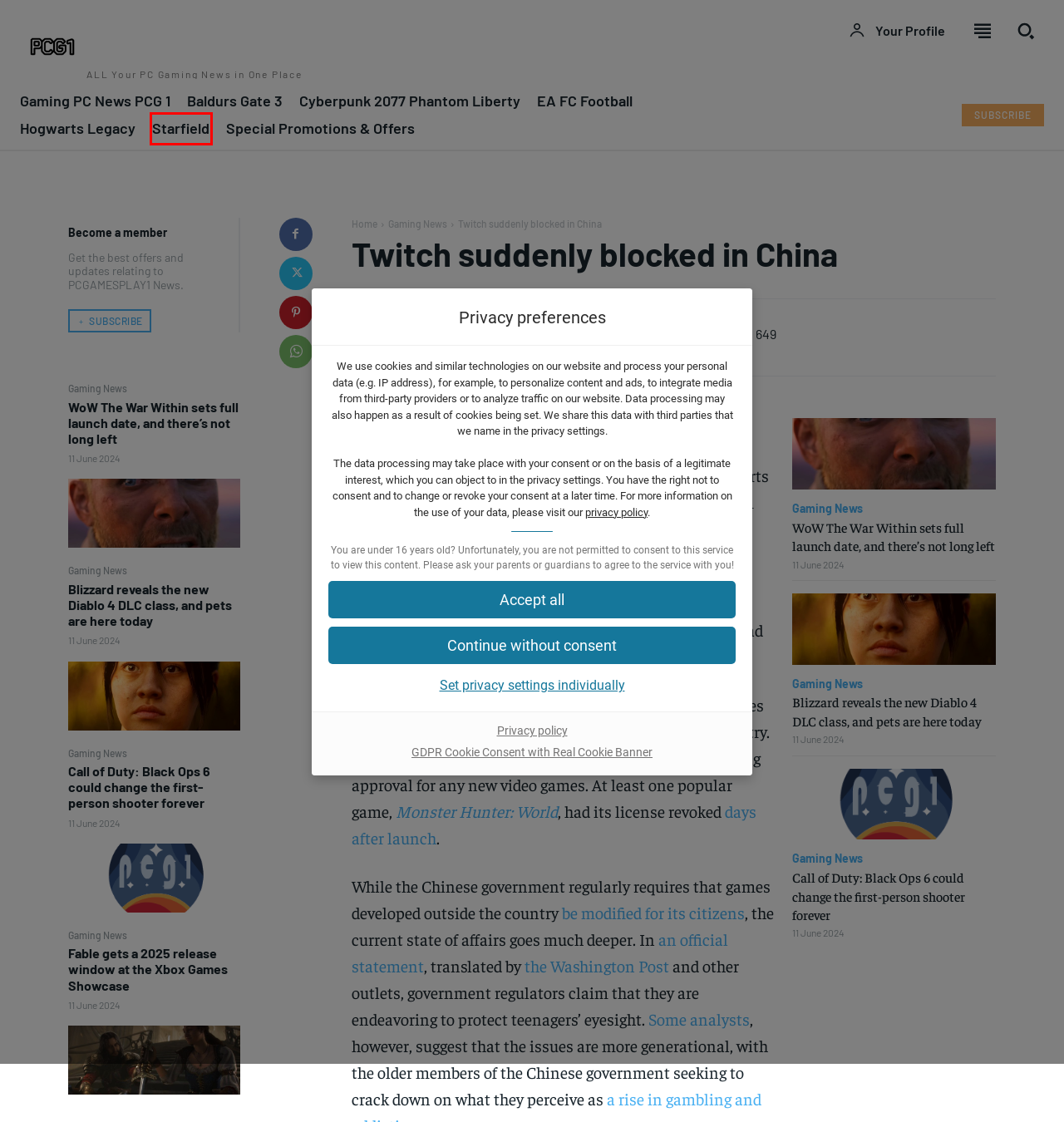A screenshot of a webpage is given with a red bounding box around a UI element. Choose the description that best matches the new webpage shown after clicking the element within the red bounding box. Here are the candidates:
A. Baldurs Gate 3 - PCGamesplay1
B. Gaming PC News PCG 1 - All the Latest PC Gaming News in One Place PCGamesplay1
C. Gaming News Archives - PCGamesplay1
D. Monster Hunter: World Overview | Polygon
E. EA FC Football - PCGamesplay1
F. Blizzard reveals the new Diablo 4 DLC class, and pets are here today - PCGamesplay1
G. Cyberpunk 2077 Phantom Liberty - PCGamesplay1
H. Starfield - PCGamesplay1

H